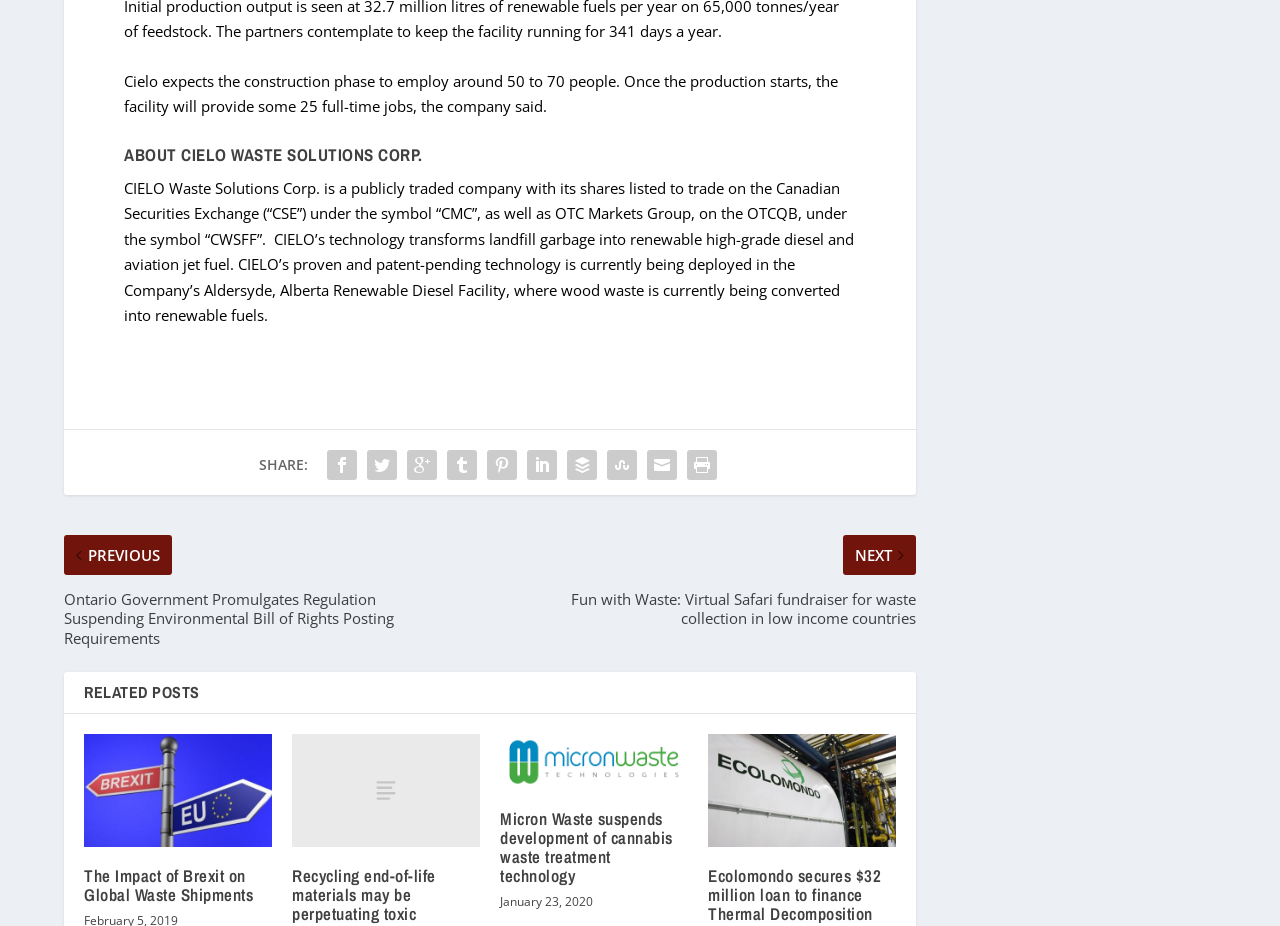Please identify the bounding box coordinates of the area I need to click to accomplish the following instruction: "Search in book".

None